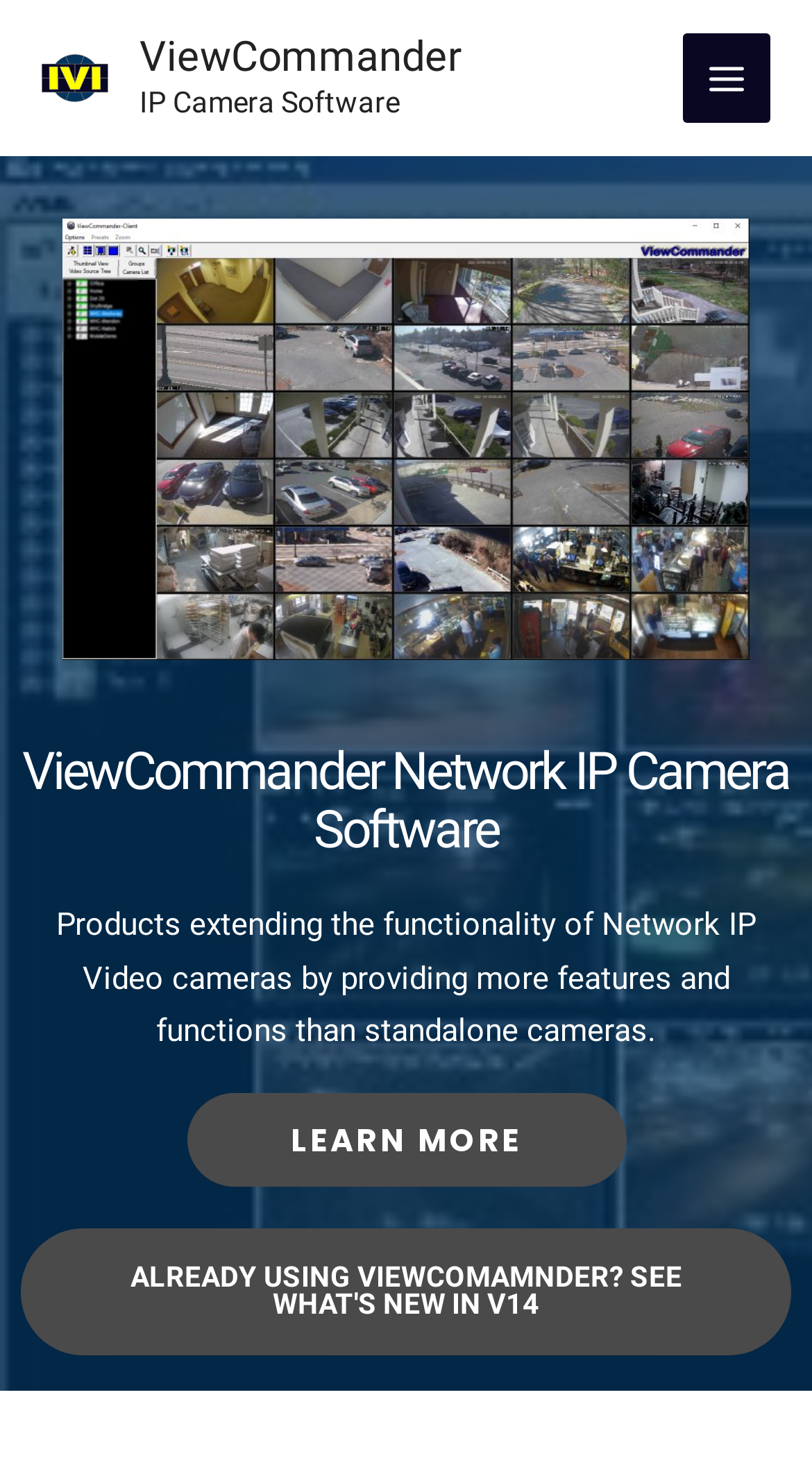What type of cameras does the software support?
Using the details from the image, give an elaborate explanation to answer the question.

The type of cameras supported by the software can be inferred from the static text element 'IP Camera Software' at the top of the webpage, which suggests that the software is related to IP cameras. Additionally, the static text element 'Products extending the functionality of Network IP Video cameras...' provides further evidence that the software supports Network IP Video cameras.